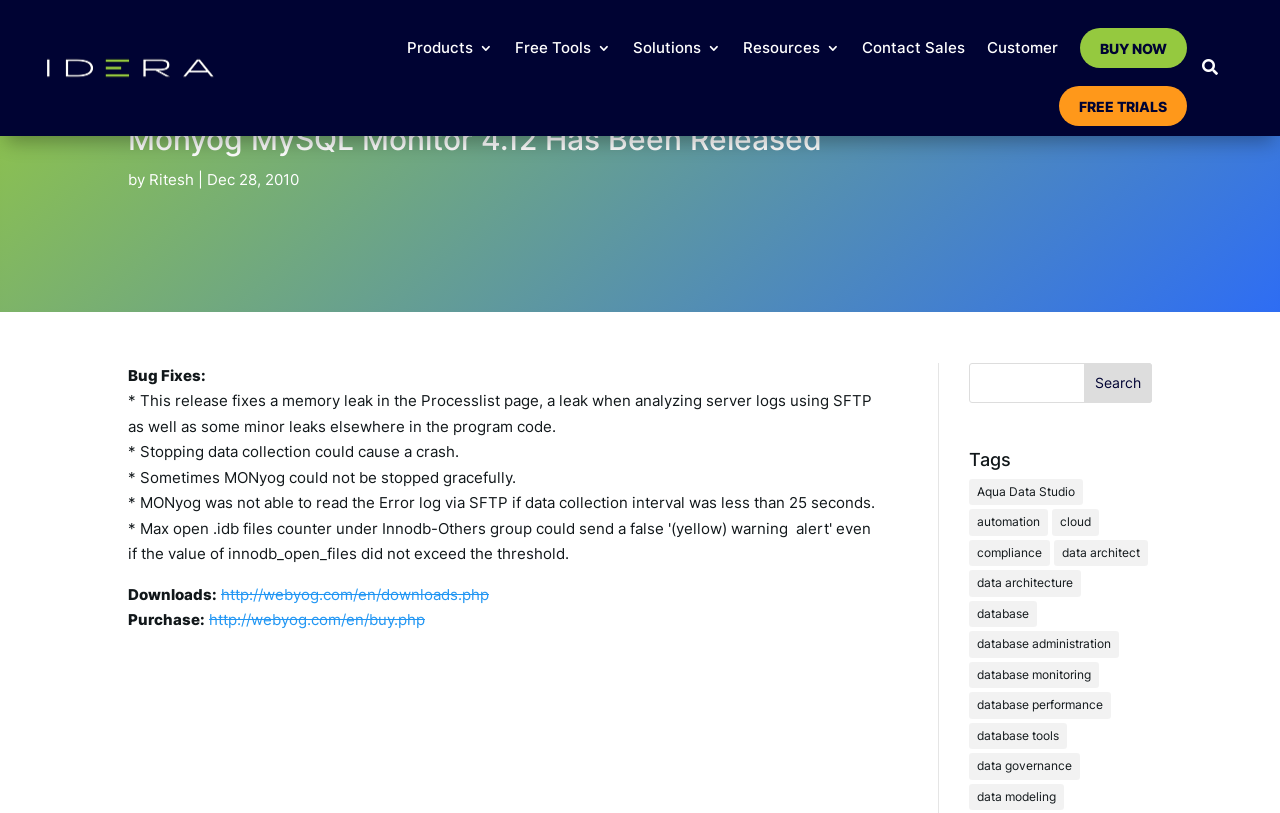Indicate the bounding box coordinates of the clickable region to achieve the following instruction: "Go to the 'Products' page."

[0.318, 0.012, 0.385, 0.106]